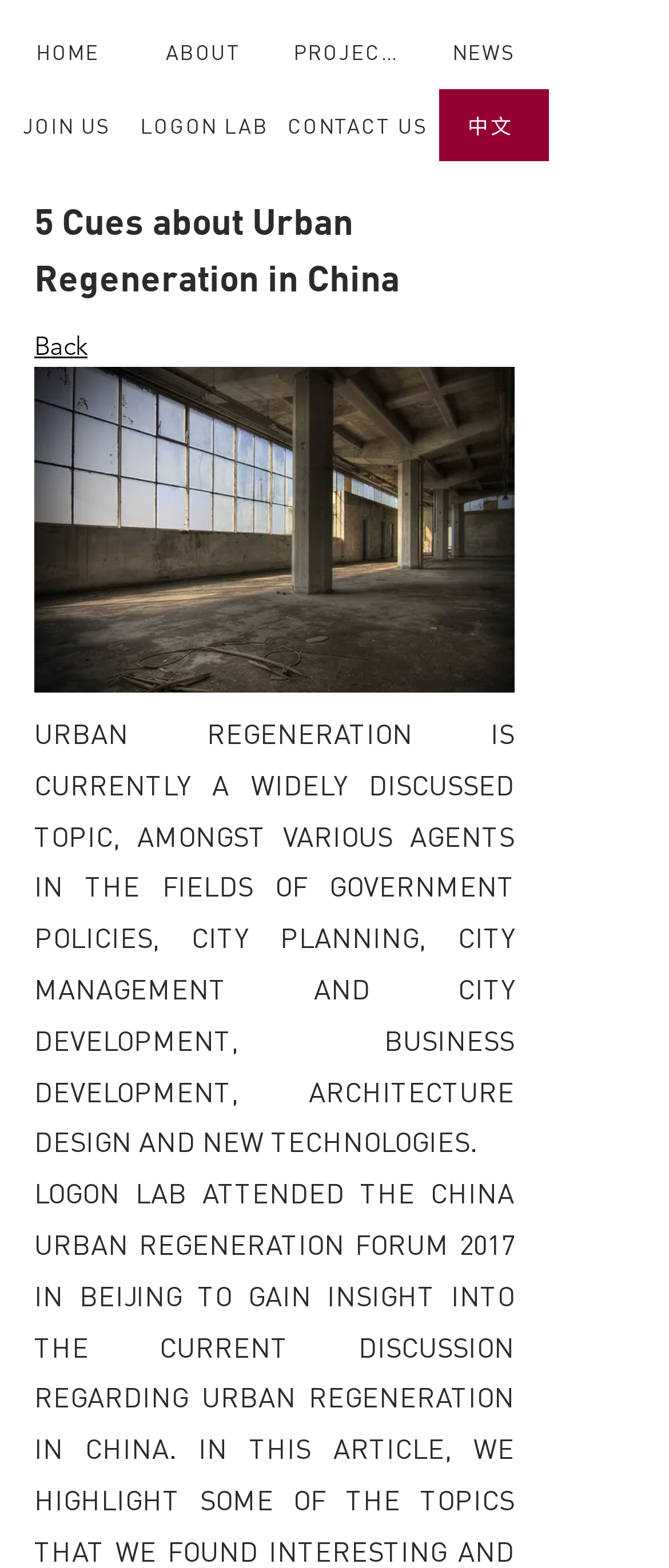Locate the bounding box coordinates of the element that needs to be clicked to carry out the instruction: "view projects". The coordinates should be given as four float numbers ranging from 0 to 1, i.e., [left, top, right, bottom].

[0.438, 0.01, 0.621, 0.056]